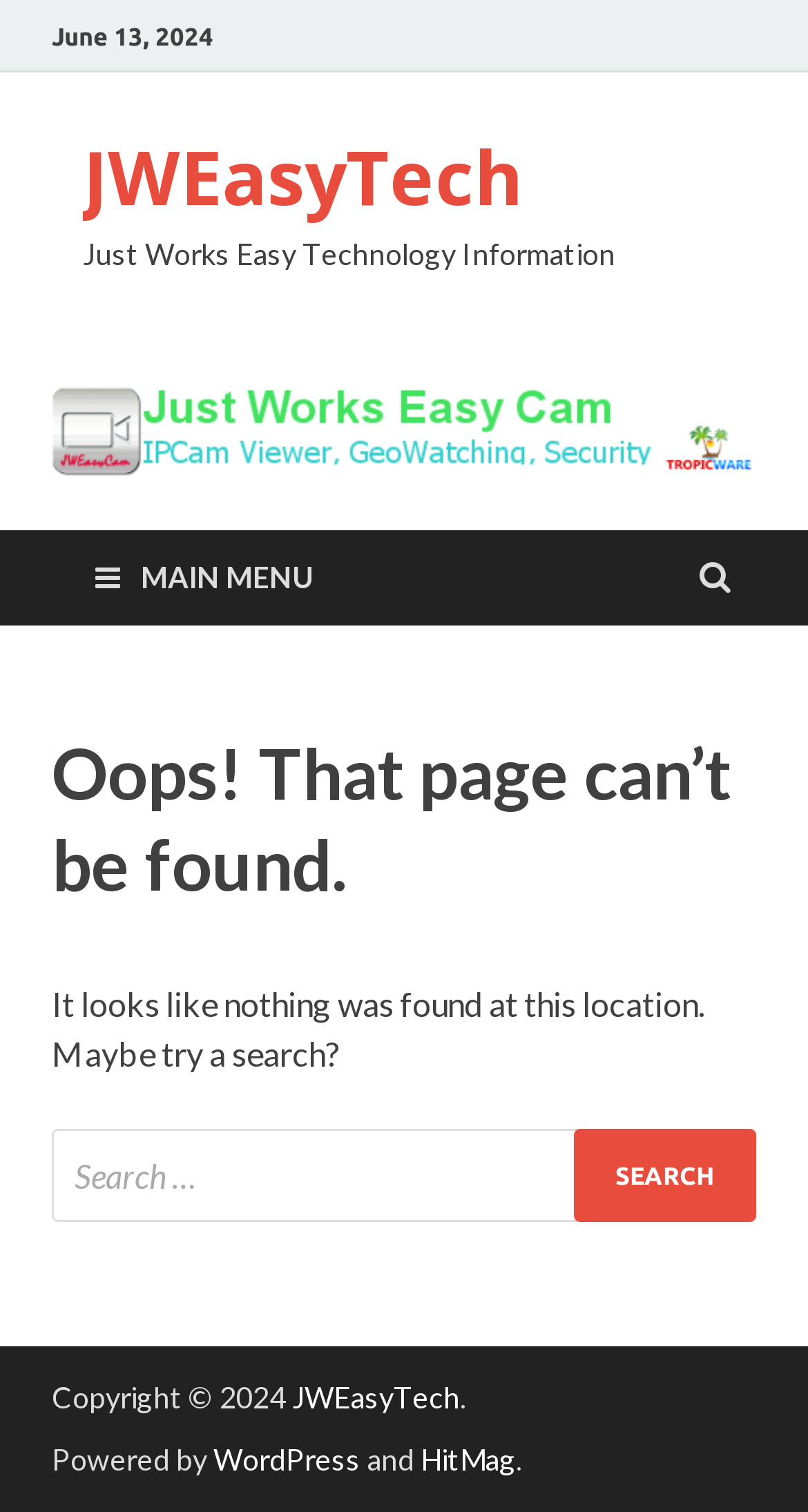What is the date displayed at the top?
Give a single word or phrase answer based on the content of the image.

June 13, 2024